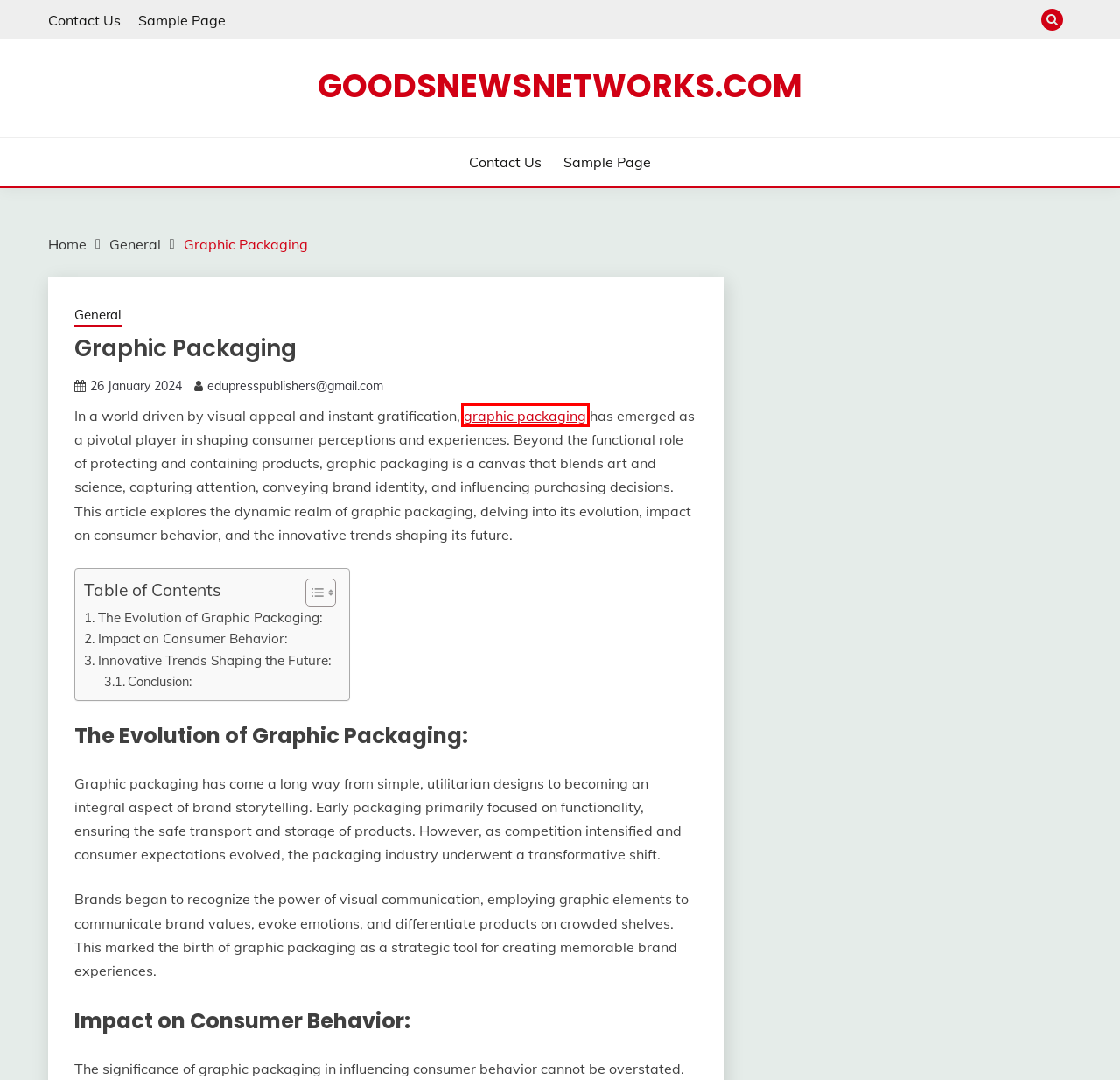Evaluate the webpage screenshot and identify the element within the red bounding box. Select the webpage description that best fits the new webpage after clicking the highlighted element. Here are the candidates:
A. Blog Tool, Publishing Platform, and CMS – WordPress.org
B. DAX - thegroupofambikataylor.com
C. General Archives - goodsnewsnetworks.com
D. Pojo - goodsnewsnetworks.com
E. Contact Us - goodsnewsnetworks.com
F. Sample Page - goodsnewsnetworks.com
G. goodsnewsnetworks.com -
H. En Home Depot - thegroupofambikataylor.com

B